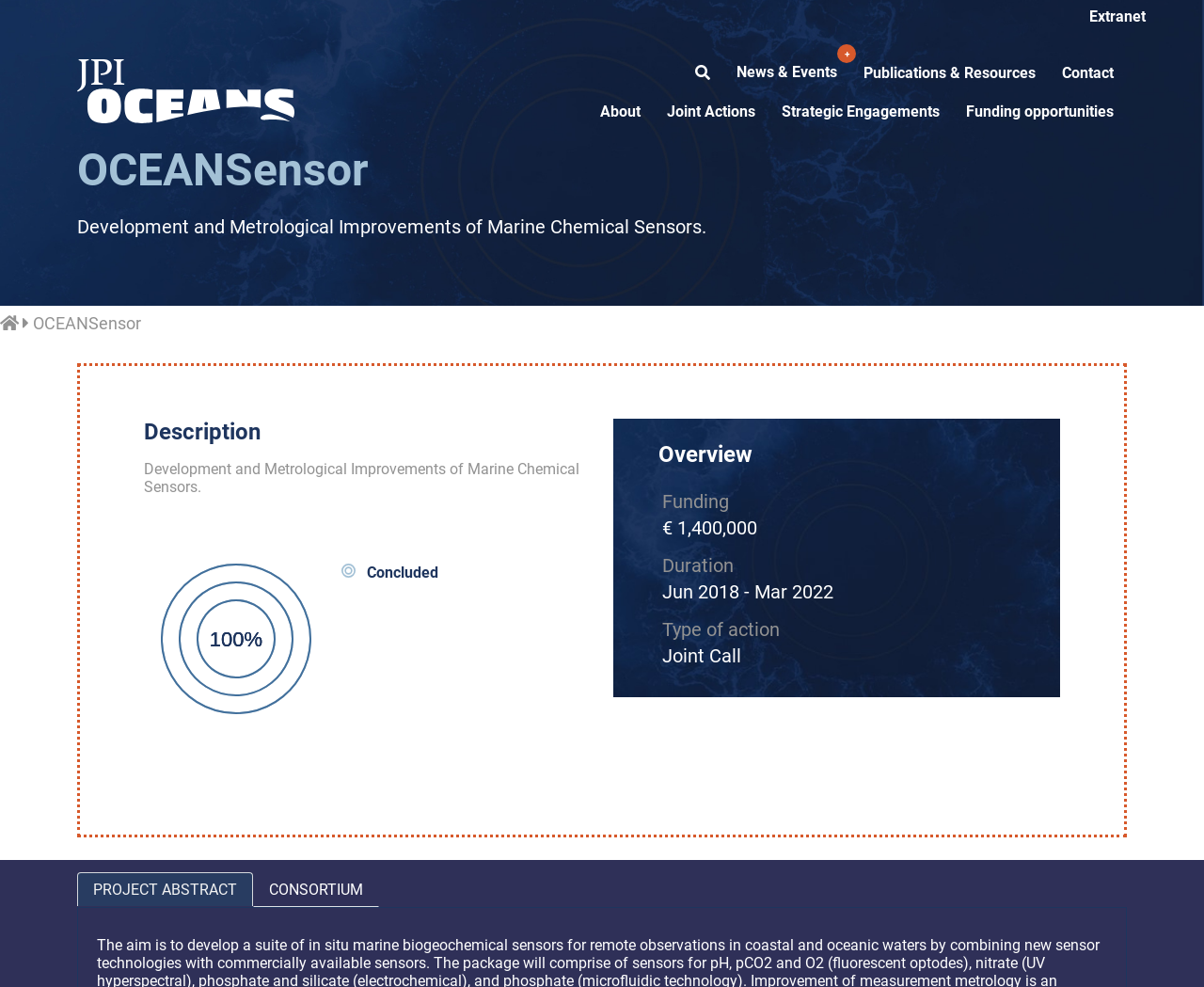What is the funding amount for the project?
Look at the screenshot and give a one-word or phrase answer.

€ 1,400,000